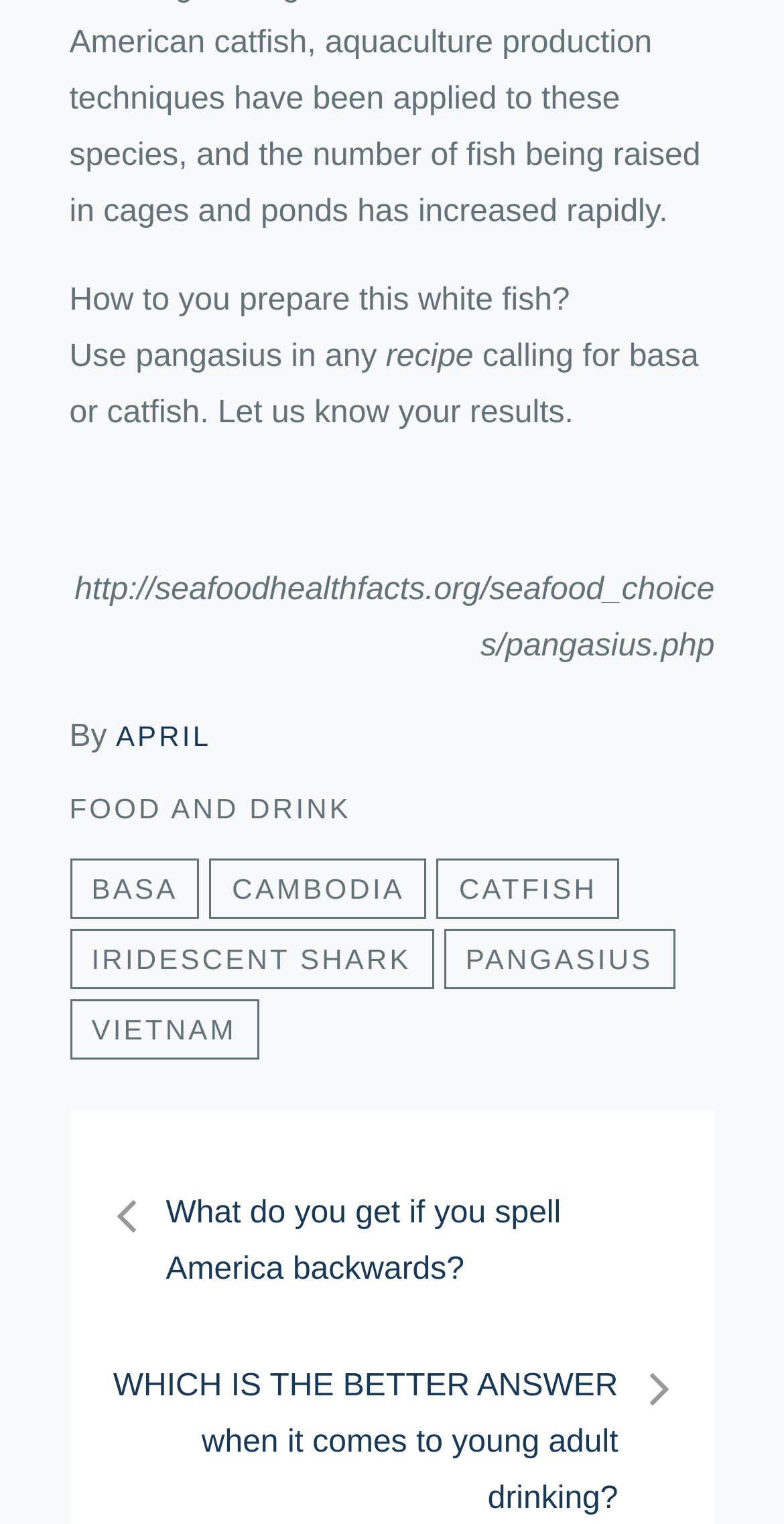Please determine the bounding box coordinates of the section I need to click to accomplish this instruction: "Click on the link to learn about pangasius".

[0.566, 0.61, 0.861, 0.649]